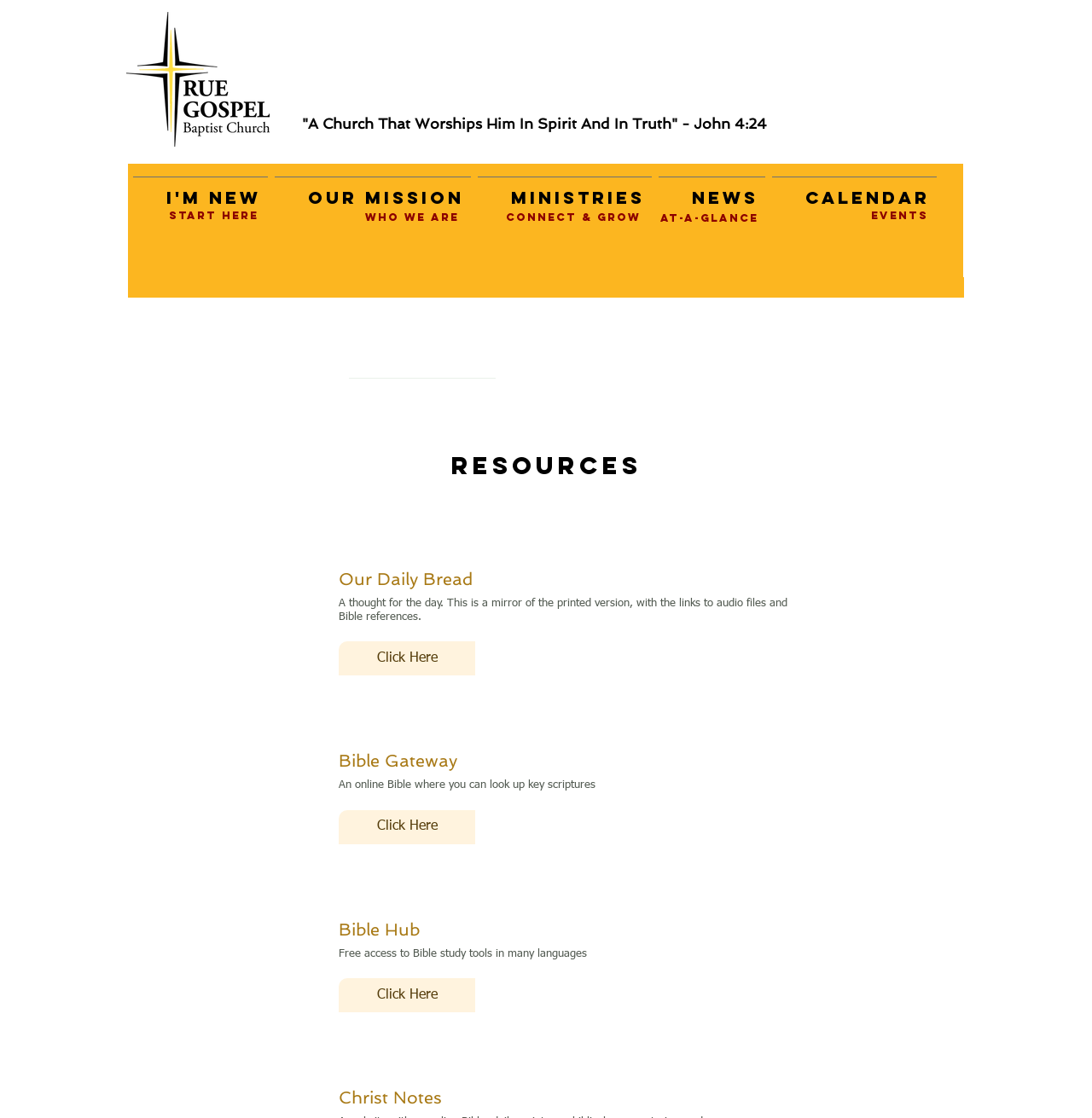Identify the bounding box coordinates of the clickable region to carry out the given instruction: "Go to I'm New page".

[0.119, 0.158, 0.248, 0.182]